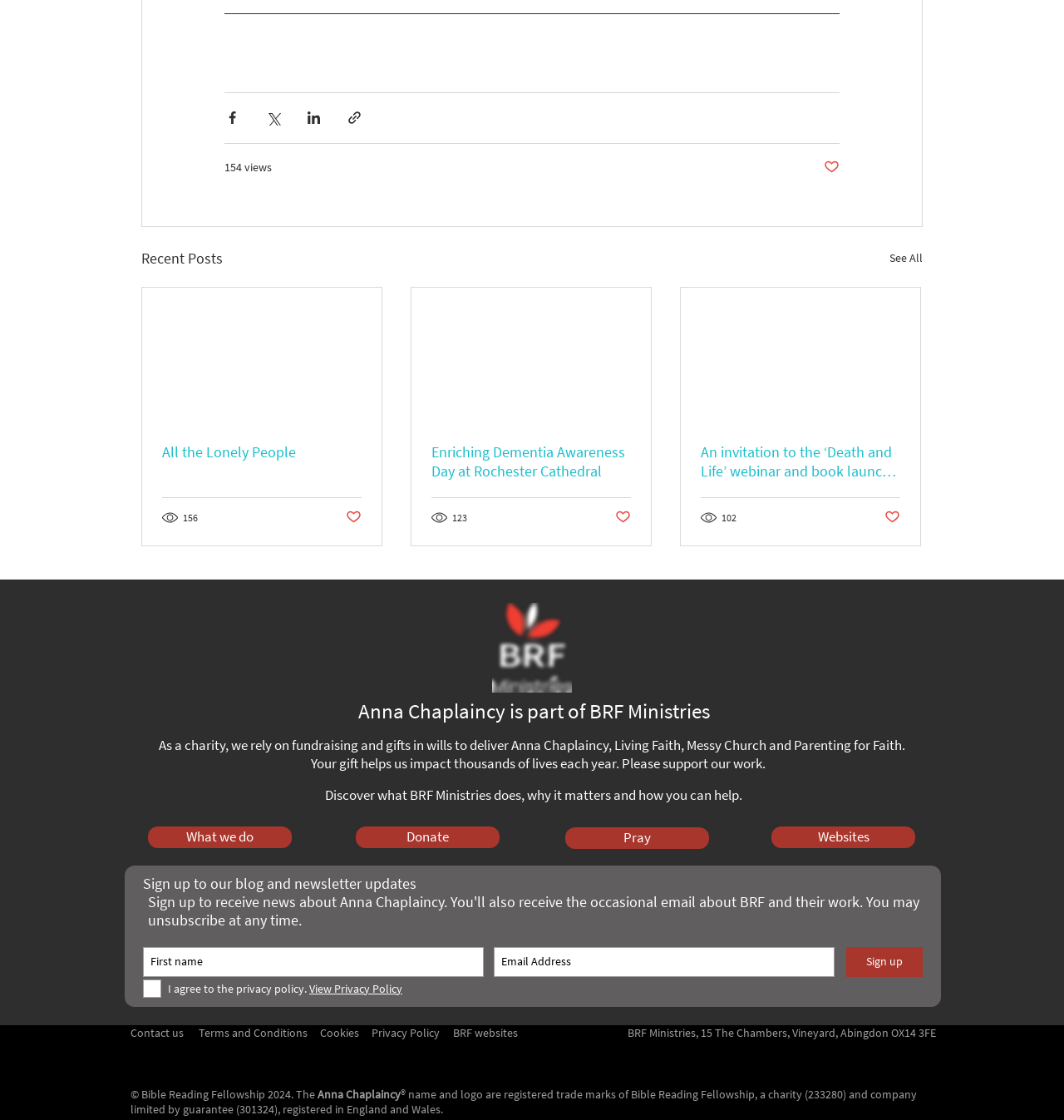Kindly respond to the following question with a single word or a brief phrase: 
What is the purpose of the 'Sign up' button?

Subscribe to blog and newsletter